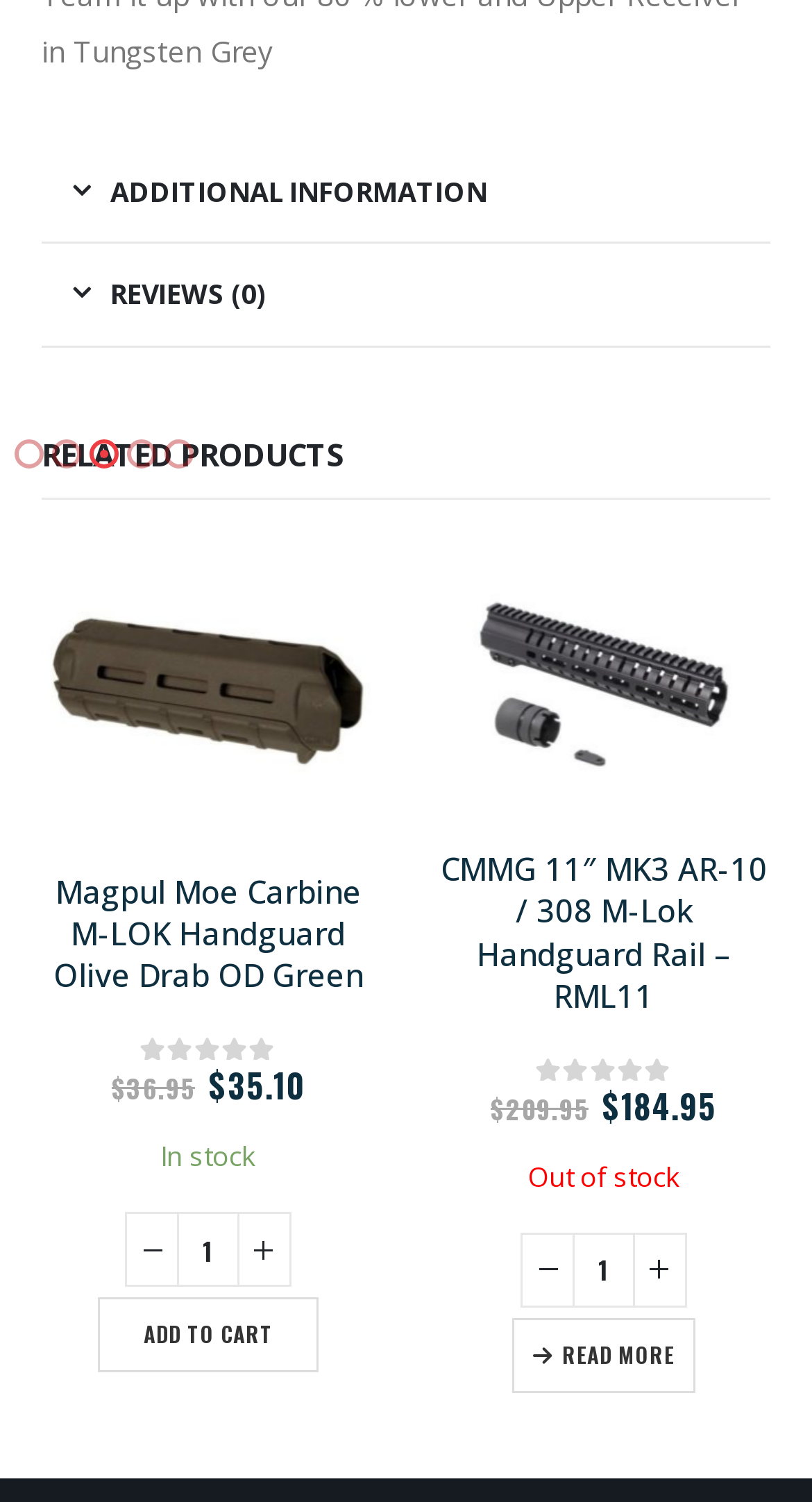Locate the bounding box coordinates of the area to click to fulfill this instruction: "Visit the 'Home' page". The bounding box should be presented as four float numbers between 0 and 1, in the order [left, top, right, bottom].

None